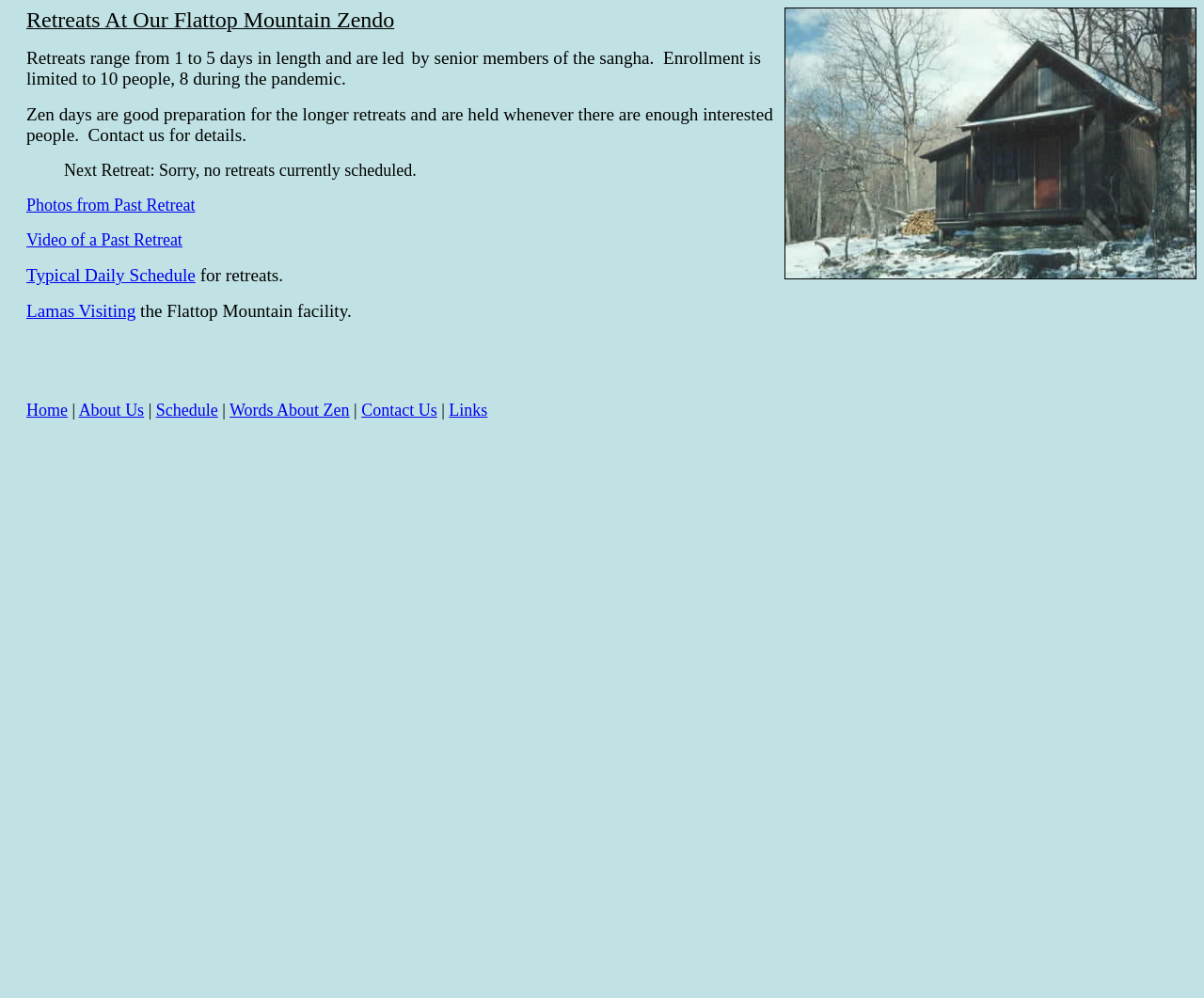Using the element description: "The scent of music", determine the bounding box coordinates. The coordinates should be in the format [left, top, right, bottom], with values between 0 and 1.

None